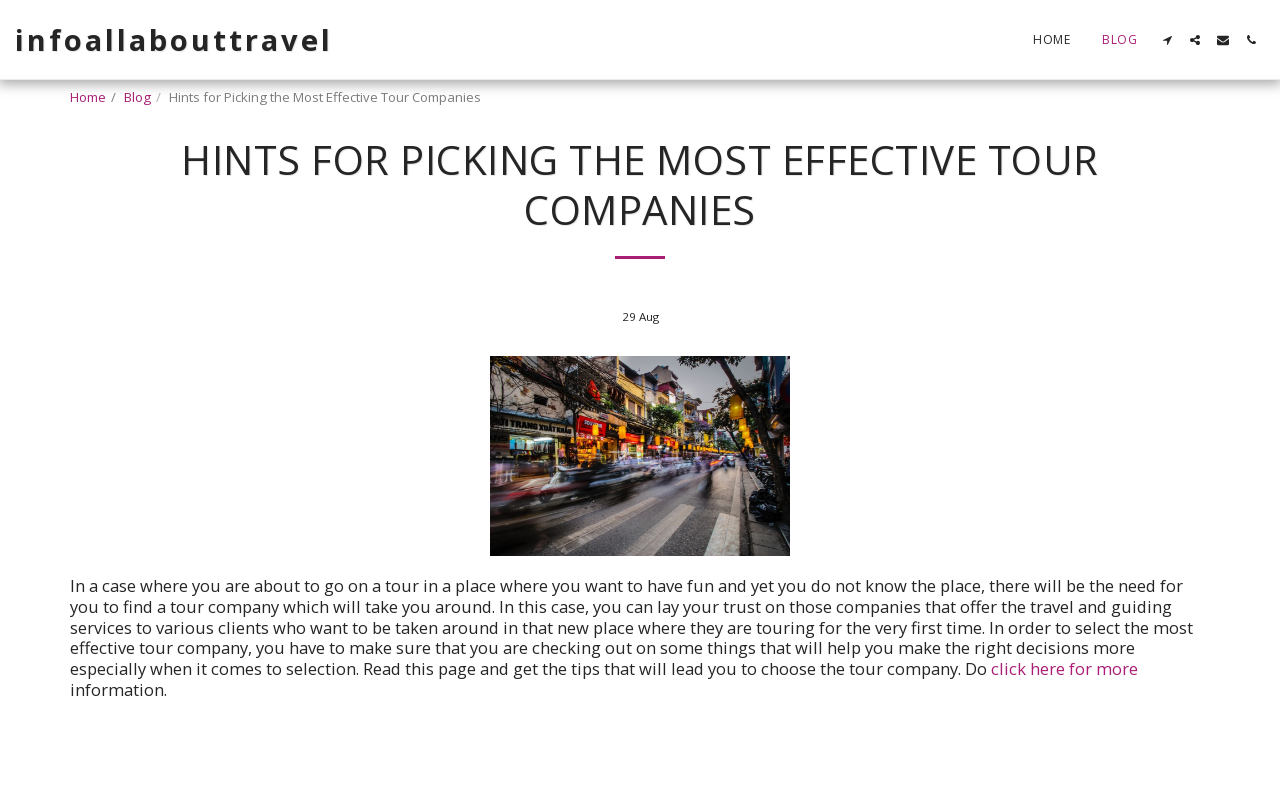What is the author suggesting you to do?
Please look at the screenshot and answer using one word or phrase.

Read this page